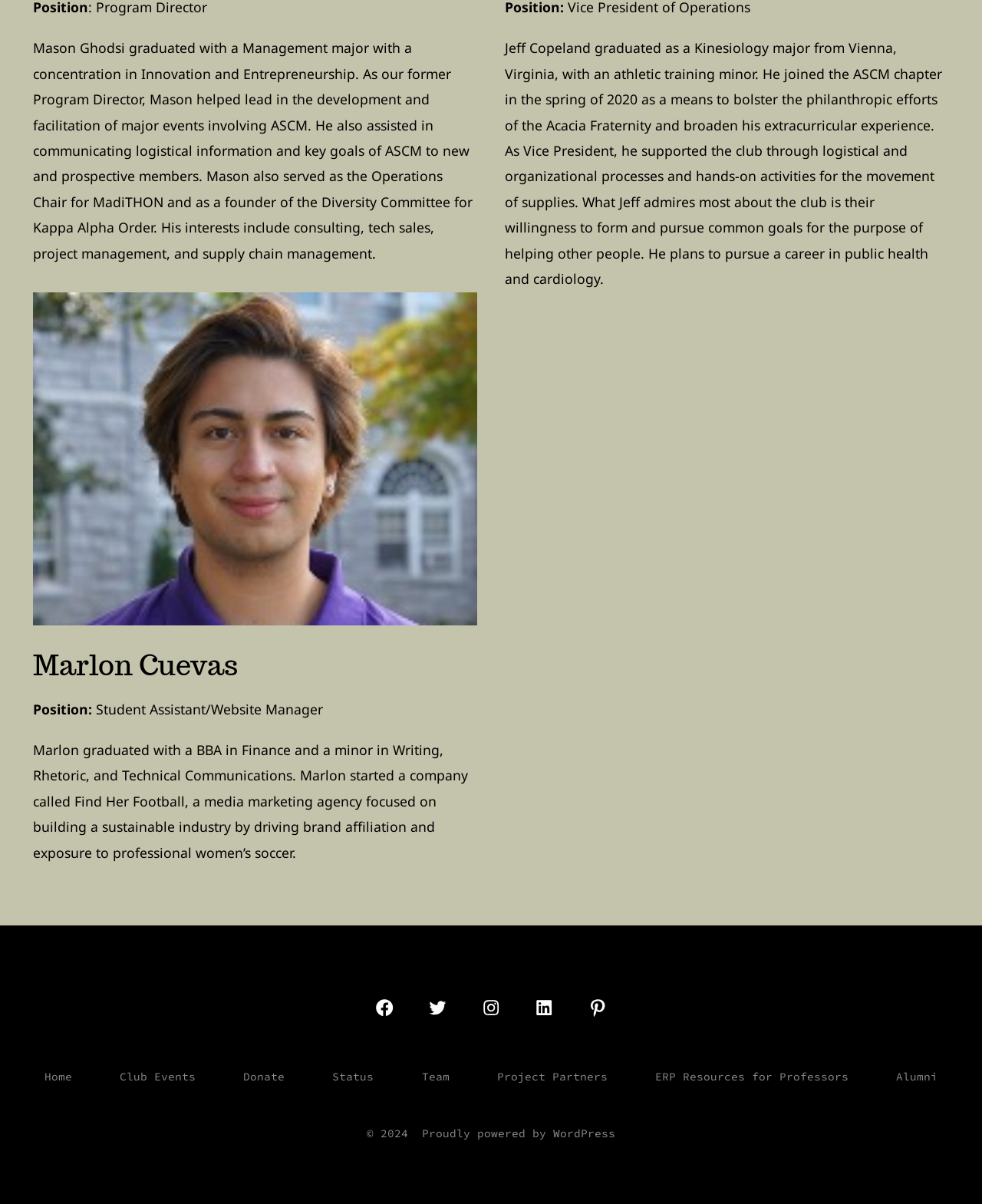Provide your answer in one word or a succinct phrase for the question: 
How many social media links are available?

5